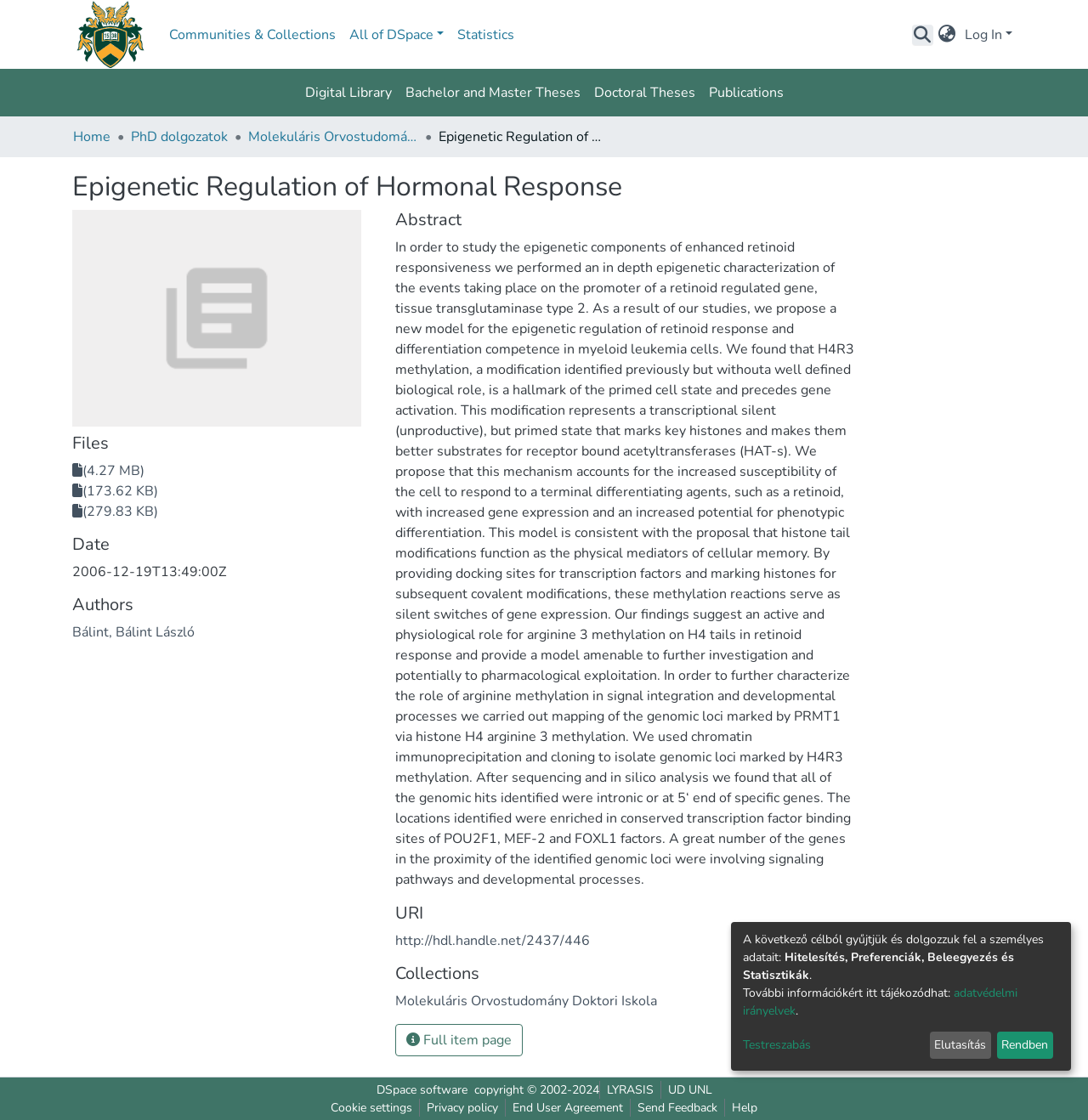Please provide a one-word or short phrase answer to the question:
What is the file size of the first file?

4.27 MB